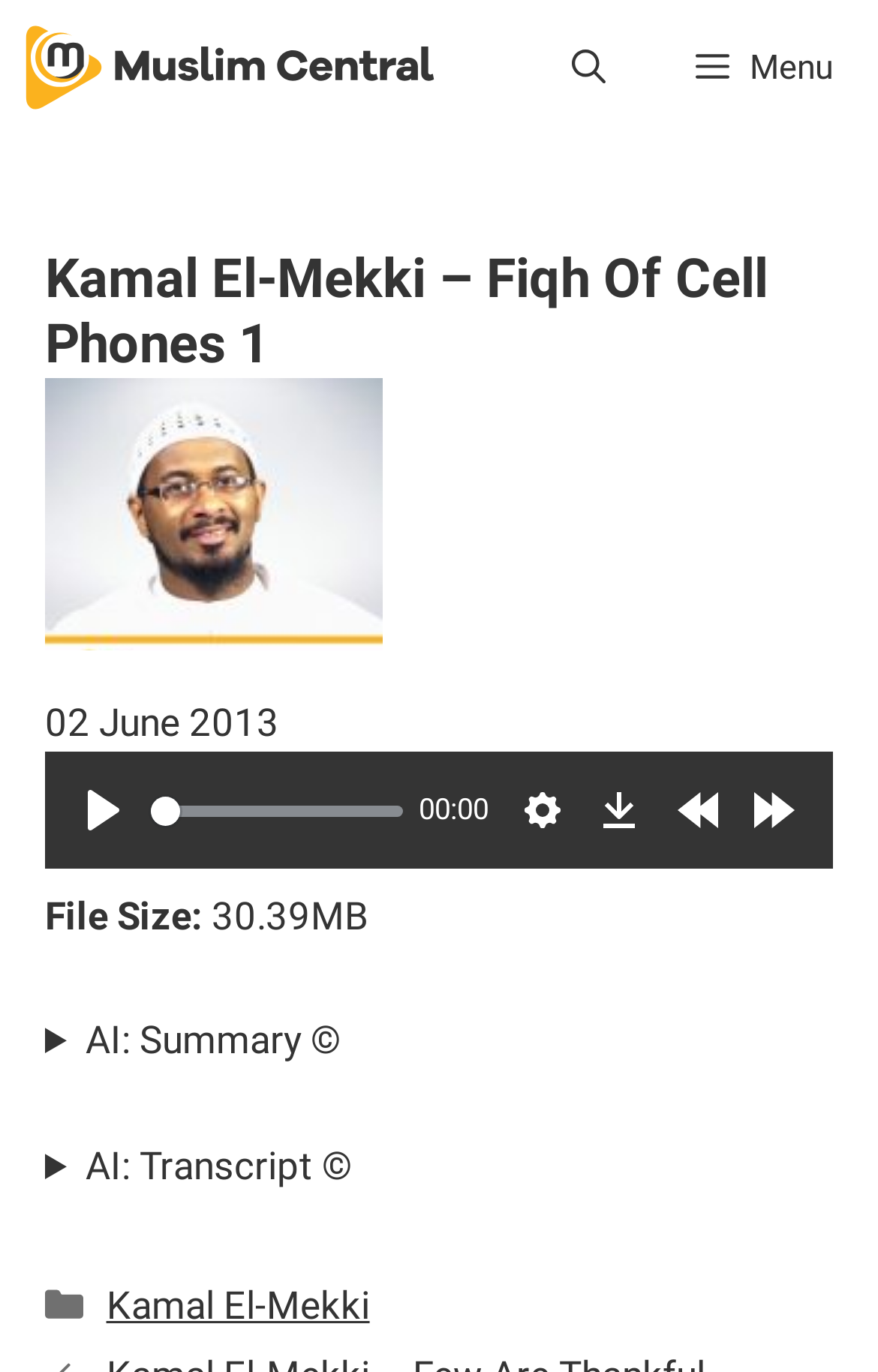Find the bounding box coordinates of the element I should click to carry out the following instruction: "Open the menu".

[0.741, 0.0, 1.0, 0.098]